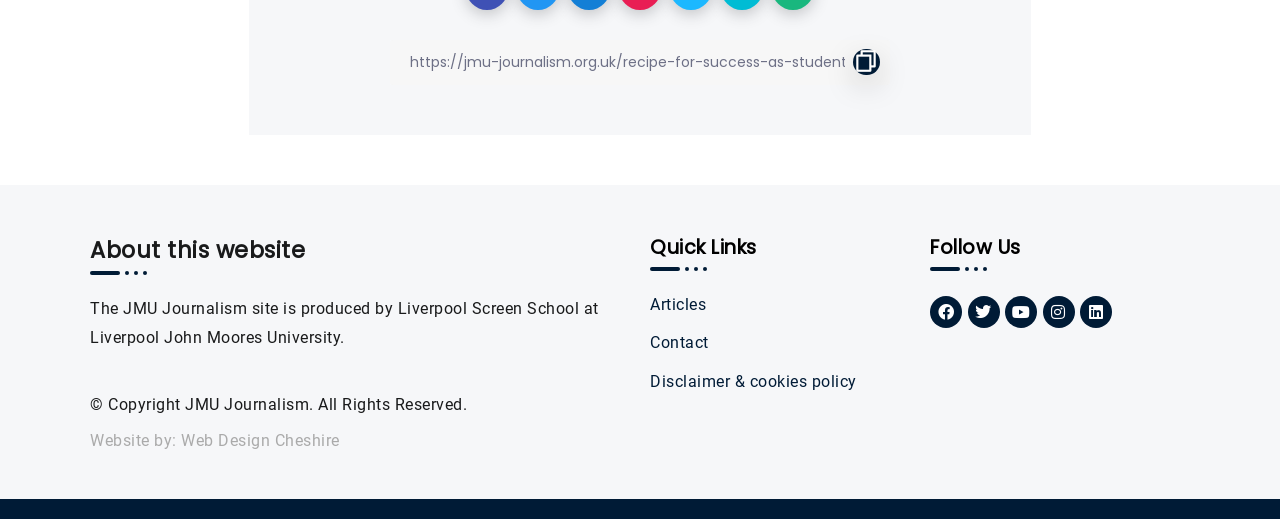Determine the coordinates of the bounding box for the clickable area needed to execute this instruction: "Enter a URL".

[0.305, 0.076, 0.695, 0.163]